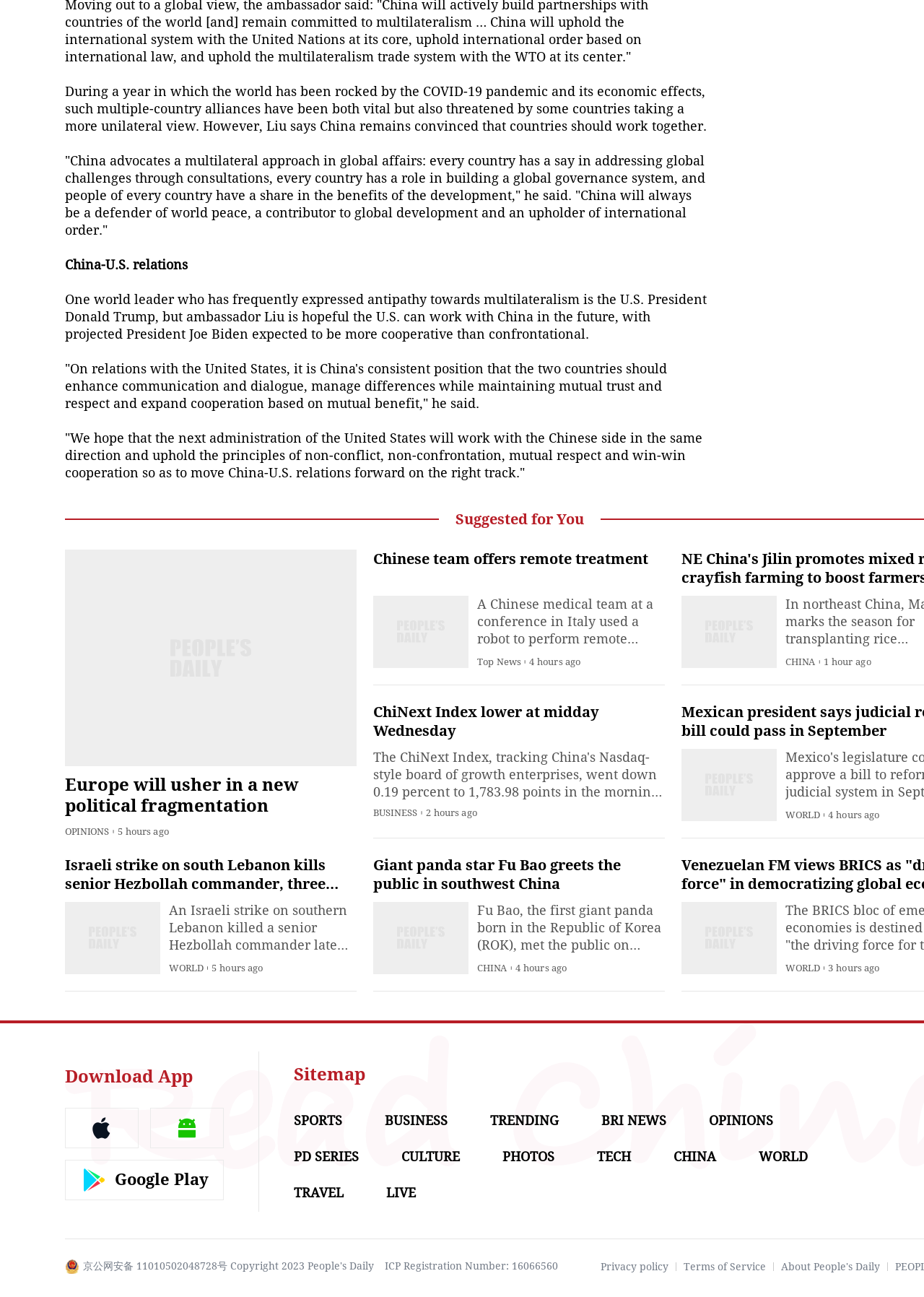Please specify the bounding box coordinates of the element that should be clicked to execute the given instruction: 'Search for a topic'. Ensure the coordinates are four float numbers between 0 and 1, expressed as [left, top, right, bottom].

None